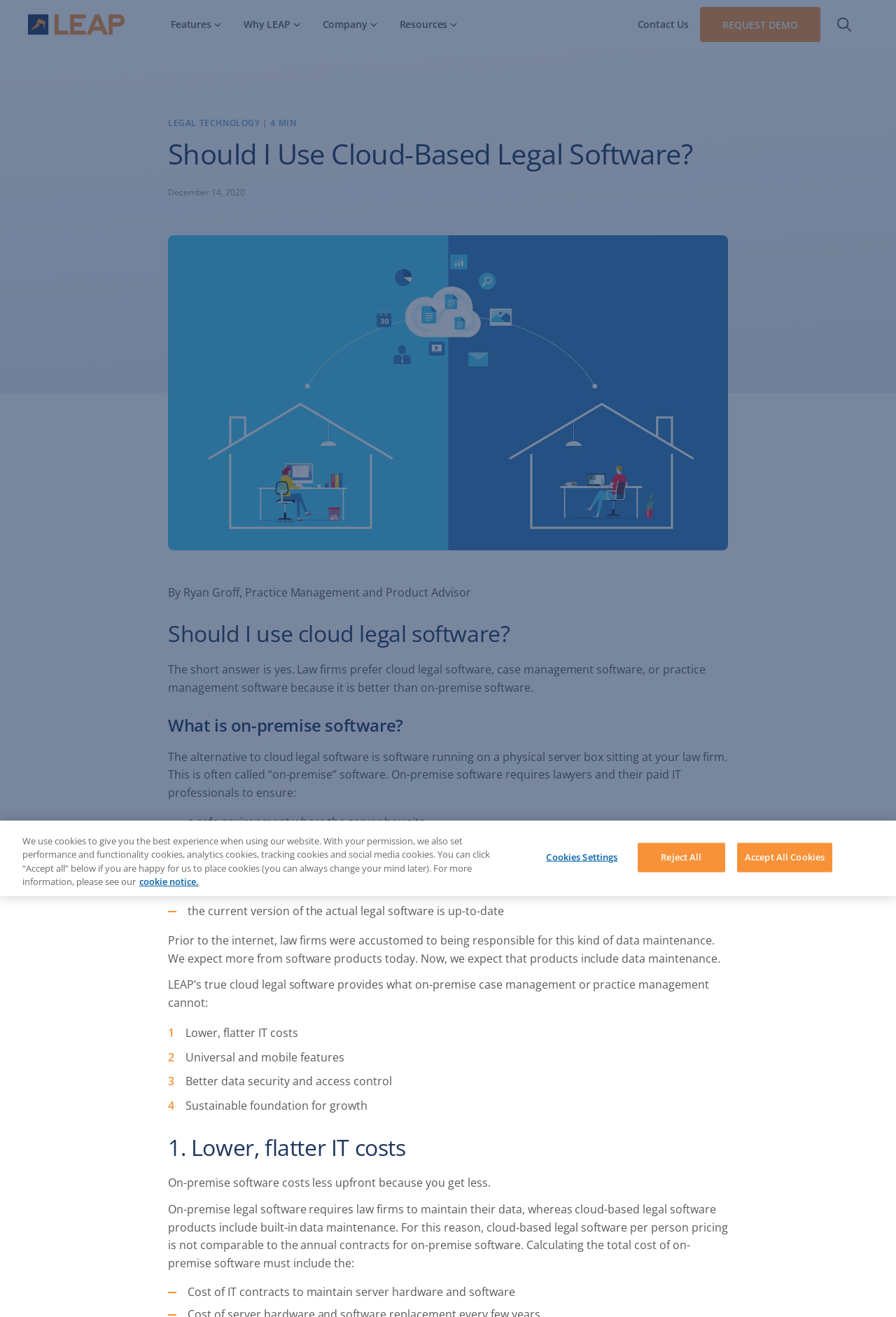Generate a thorough caption detailing the webpage content.

This webpage is about the benefits of using cloud-based legal software, specifically highlighting the advantages of LEAP's true cloud legal software. At the top, there is a navigation bar with links to the homepage, features, why LEAP, company, resources, and contact us. On the right side of the navigation bar, there is a search button and a "Request Demo" button.

Below the navigation bar, there is a heading that reads "Should I Use Cloud-Based Legal Software? 4 Reasons We Say Yes" followed by a subheading "LEGAL TECHNOLOGY | 4 MIN" and a date "December 14, 2020". There is also an illustration related to cloud-based services.

The main content of the webpage is divided into sections, each with a heading. The first section explains why law firms prefer cloud legal software, citing its advantages over on-premise software. The second section defines what on-premise software is and lists the responsibilities that law firms have to undertake when using it.

The third section highlights the benefits of LEAP's cloud legal software, including lower IT costs, universal and mobile features, better data security and access control, and a sustainable foundation for growth. Each of these benefits is explained in more detail in subsequent sections.

At the bottom of the webpage, there is a cookie banner with buttons to accept or reject cookies, as well as a link to more information about privacy.